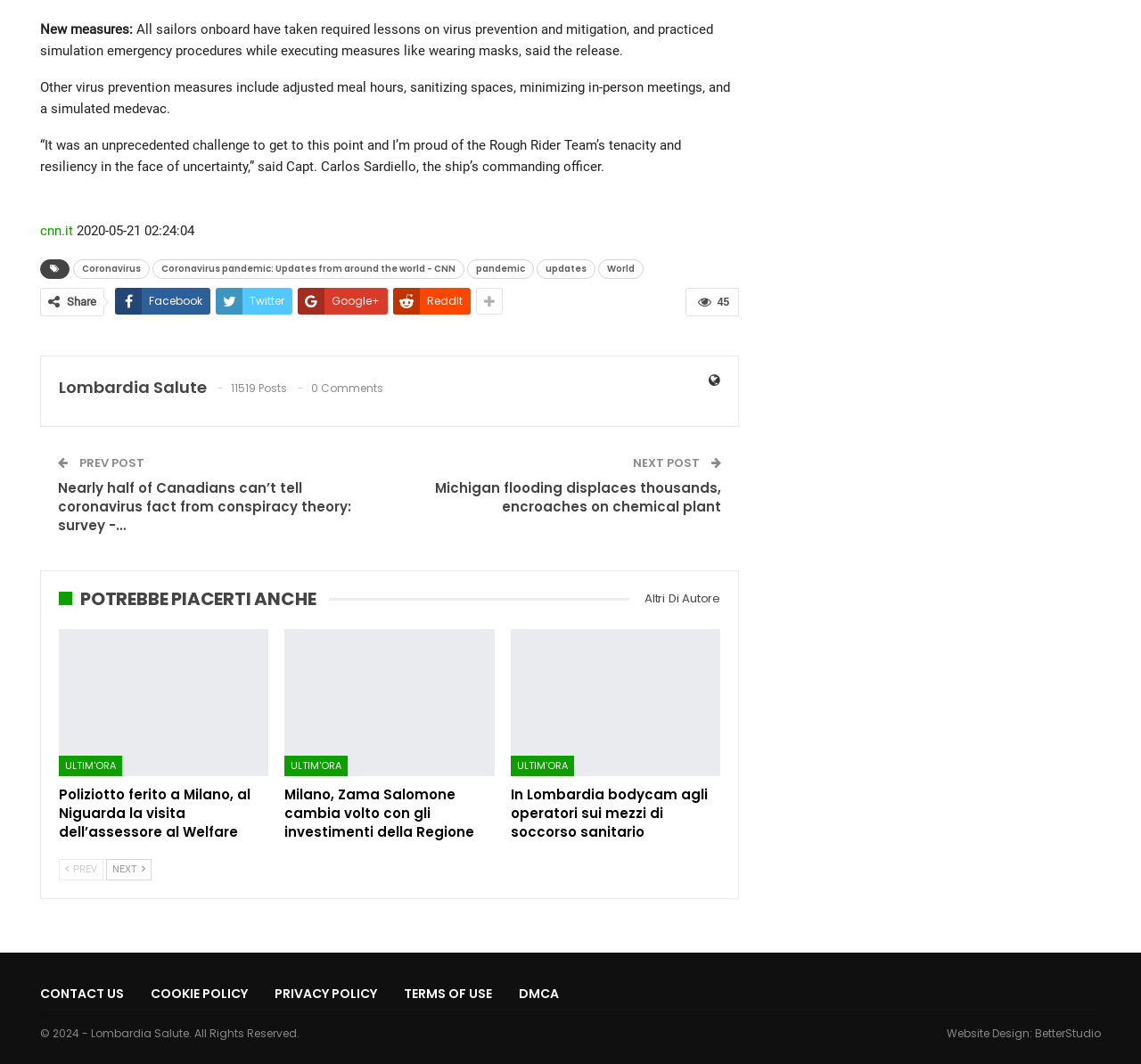What is the topic of the first article?
Provide a detailed answer to the question using information from the image.

The first article is about the coronavirus pandemic, as indicated by the text 'New measures:' and the links 'Coronavirus' and 'Coronavirus pandemic: Updates from around the world - CNN'.